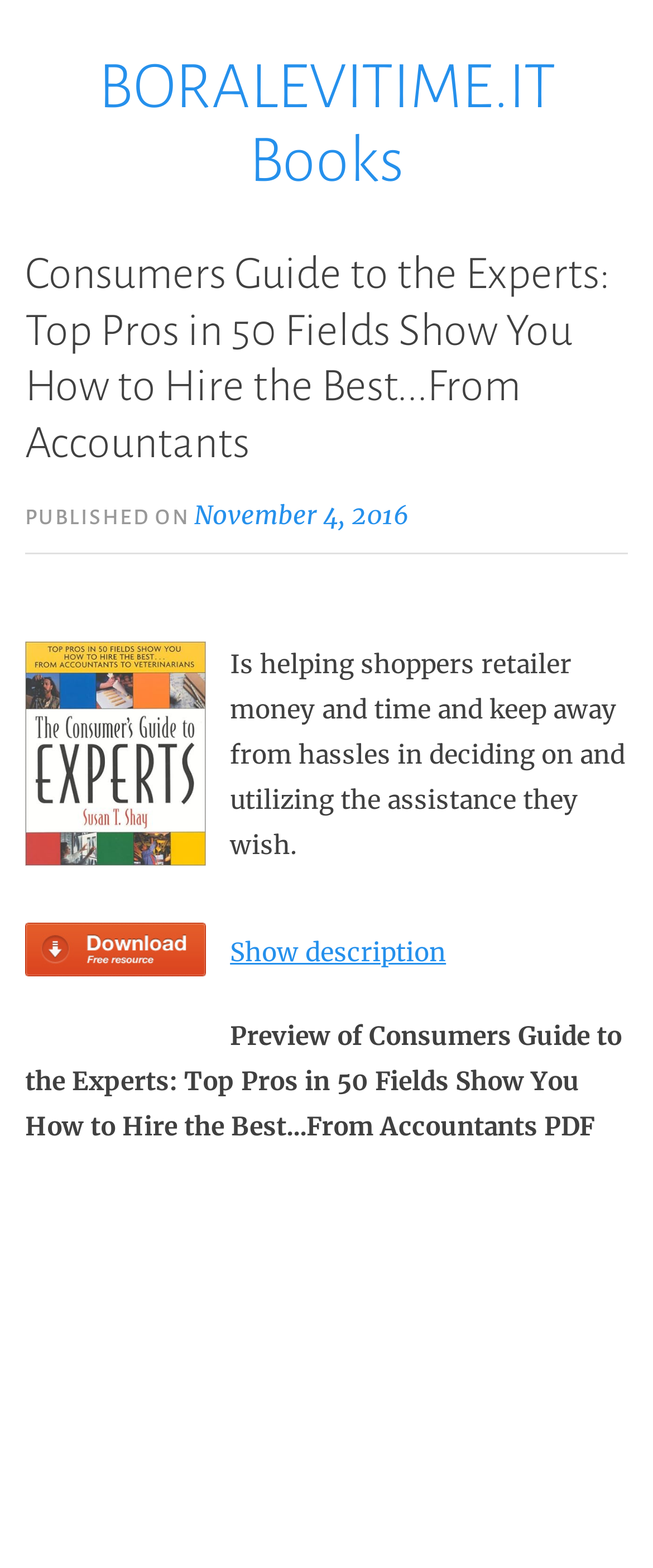How many links are there in the header?
Using the image, provide a concise answer in one word or a short phrase.

2